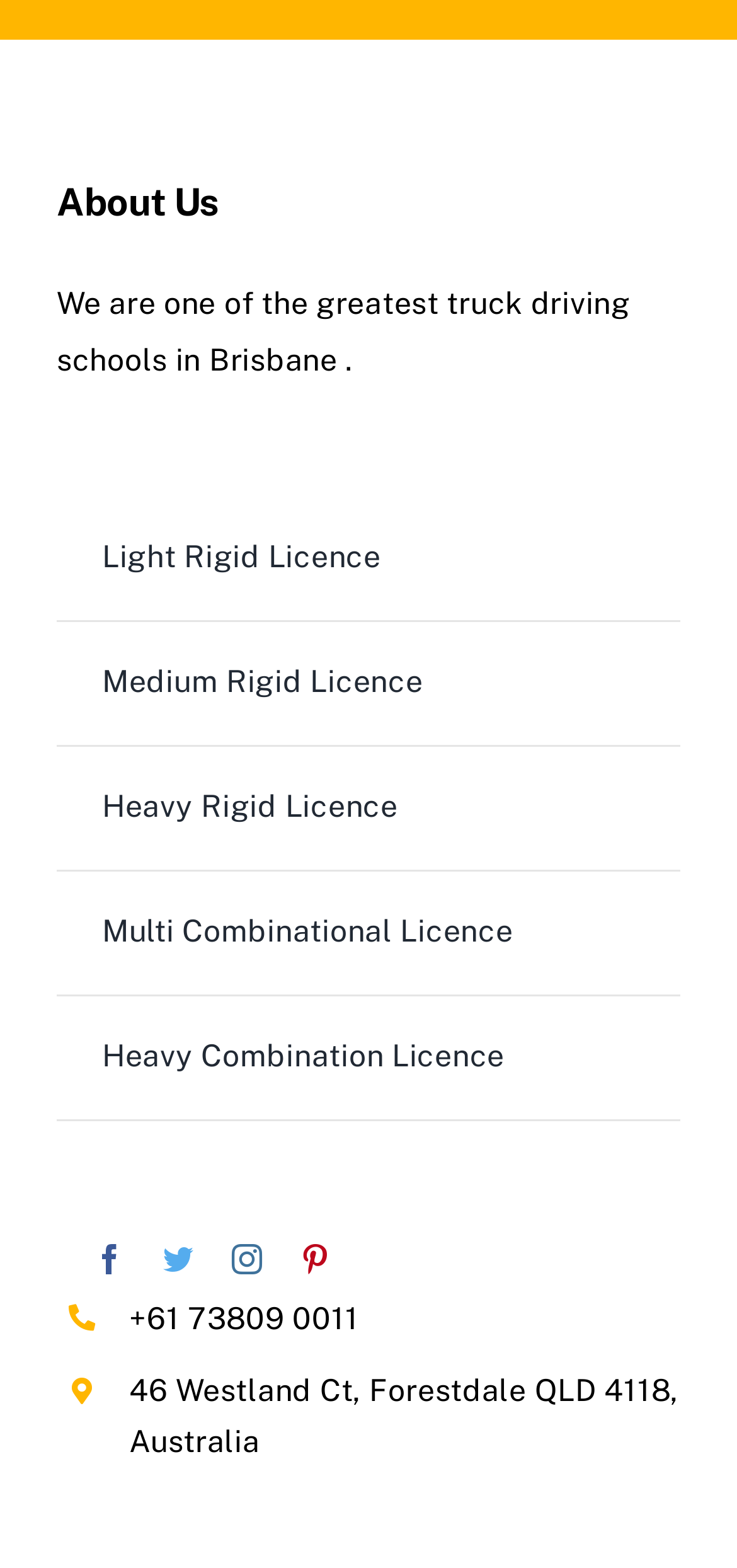What is the name of the school?
Identify the answer in the screenshot and reply with a single word or phrase.

Not mentioned